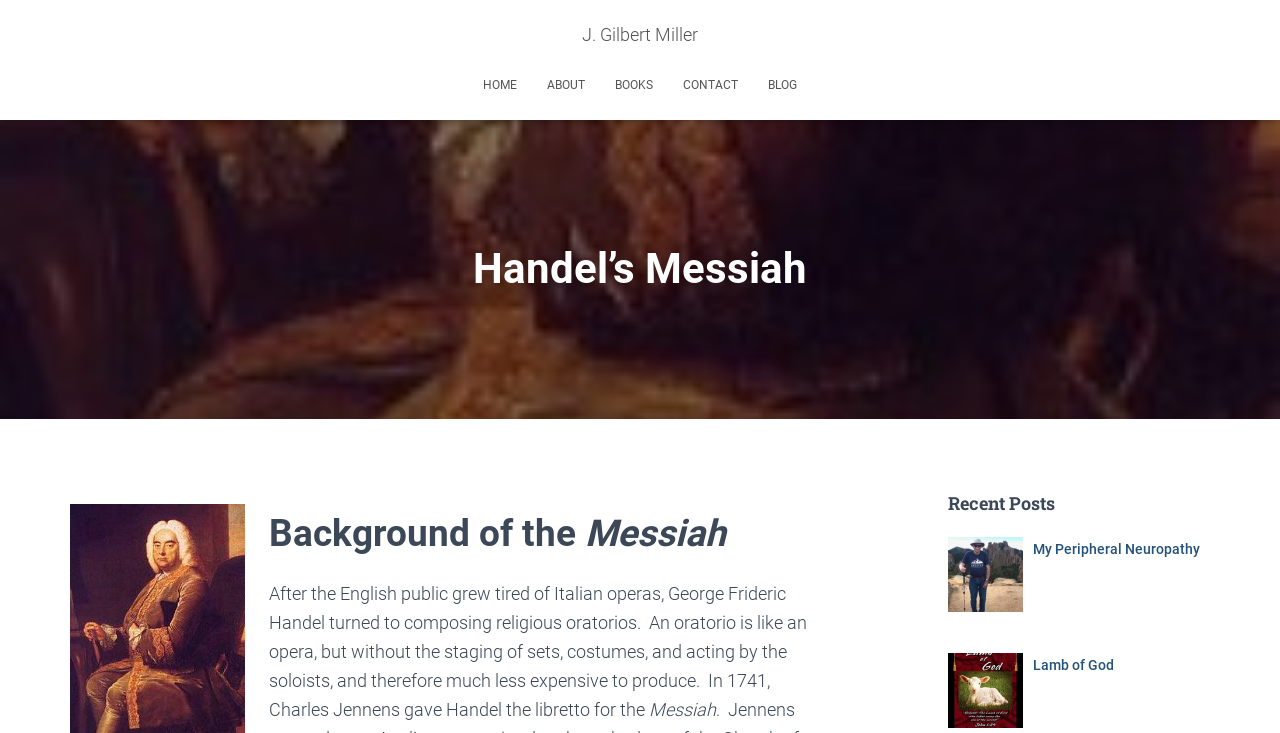Please analyze the image and give a detailed answer to the question:
What is the title of the recent post with an image of Gil Sedona, Arizona?

From the link element, we can see that the recent post with an image of Gil Sedona, Arizona has the title 'Gil Sedona, Arizona My Peripheral Neuropathy'.